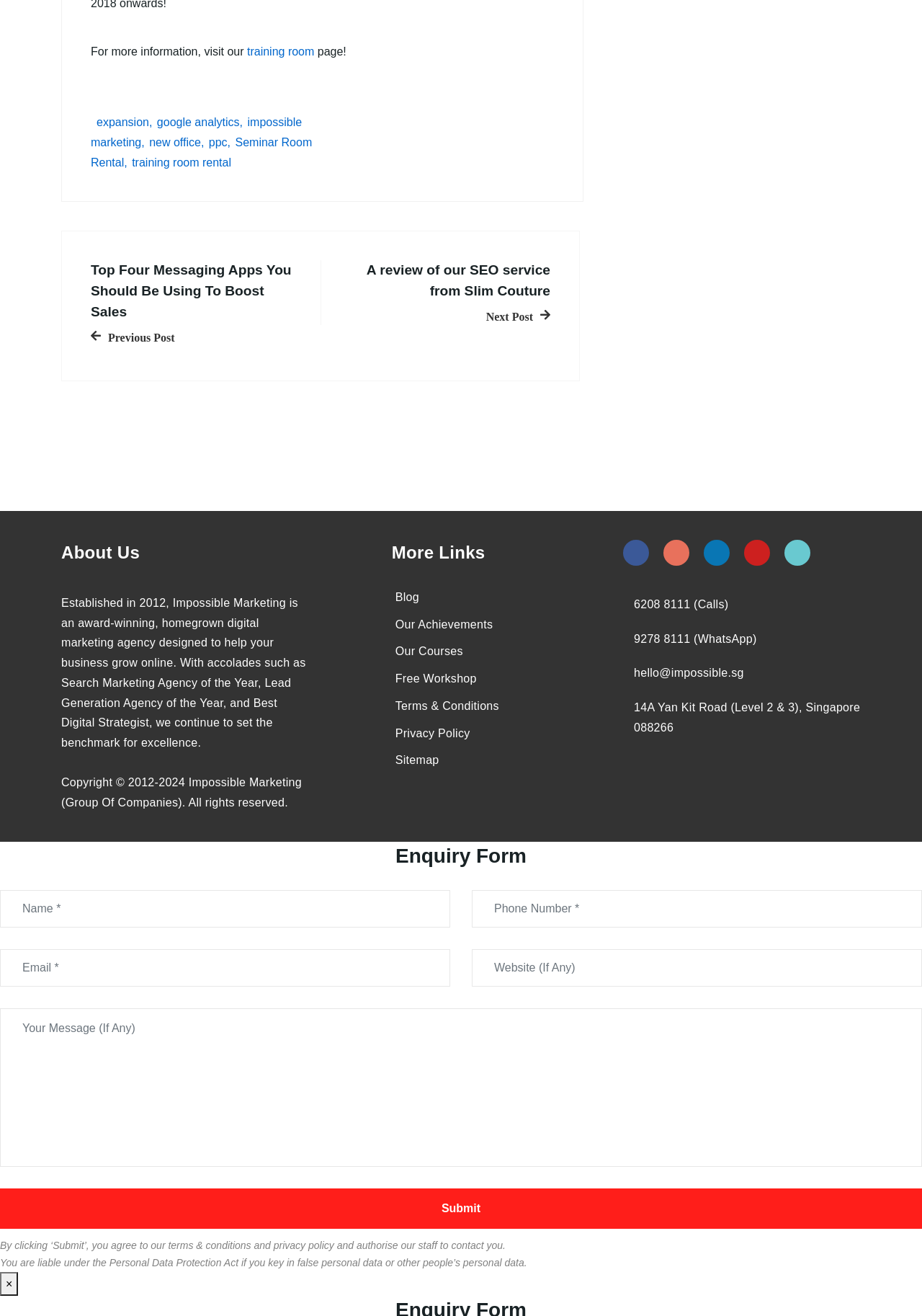Please identify the bounding box coordinates of the area that needs to be clicked to fulfill the following instruction: "select an option from the dropdown."

None